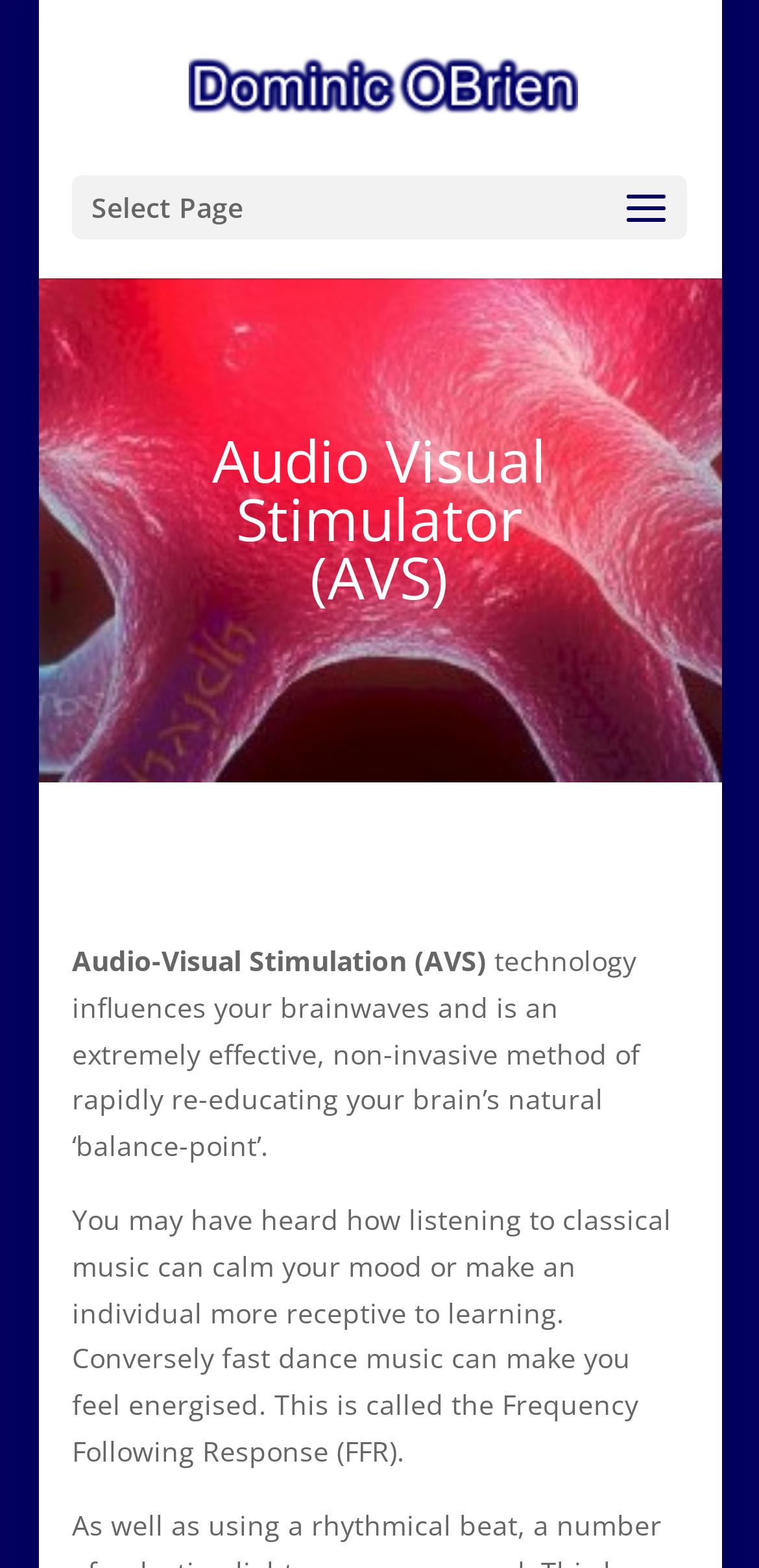How many sections are there on this webpage?
Look at the image and answer the question with a single word or phrase.

At least 3